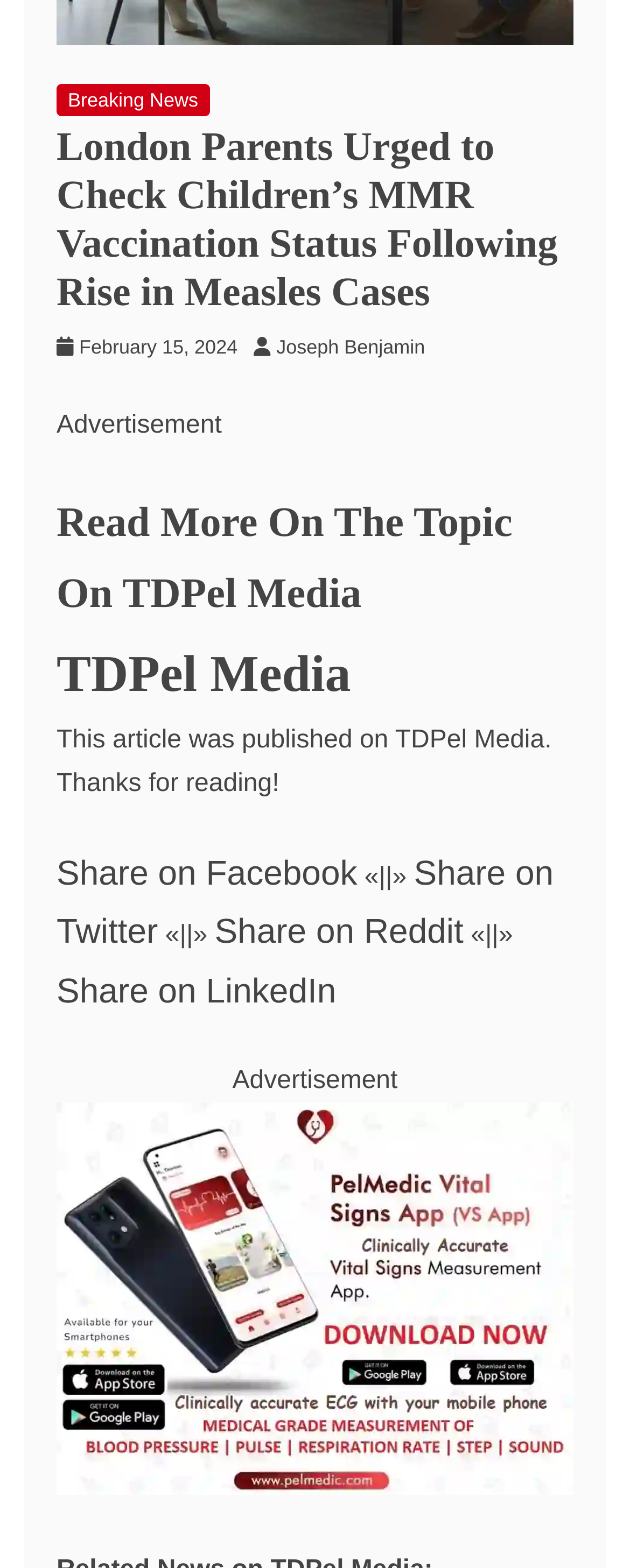What is the date of the article?
Please provide a single word or phrase based on the screenshot.

February 15, 2024